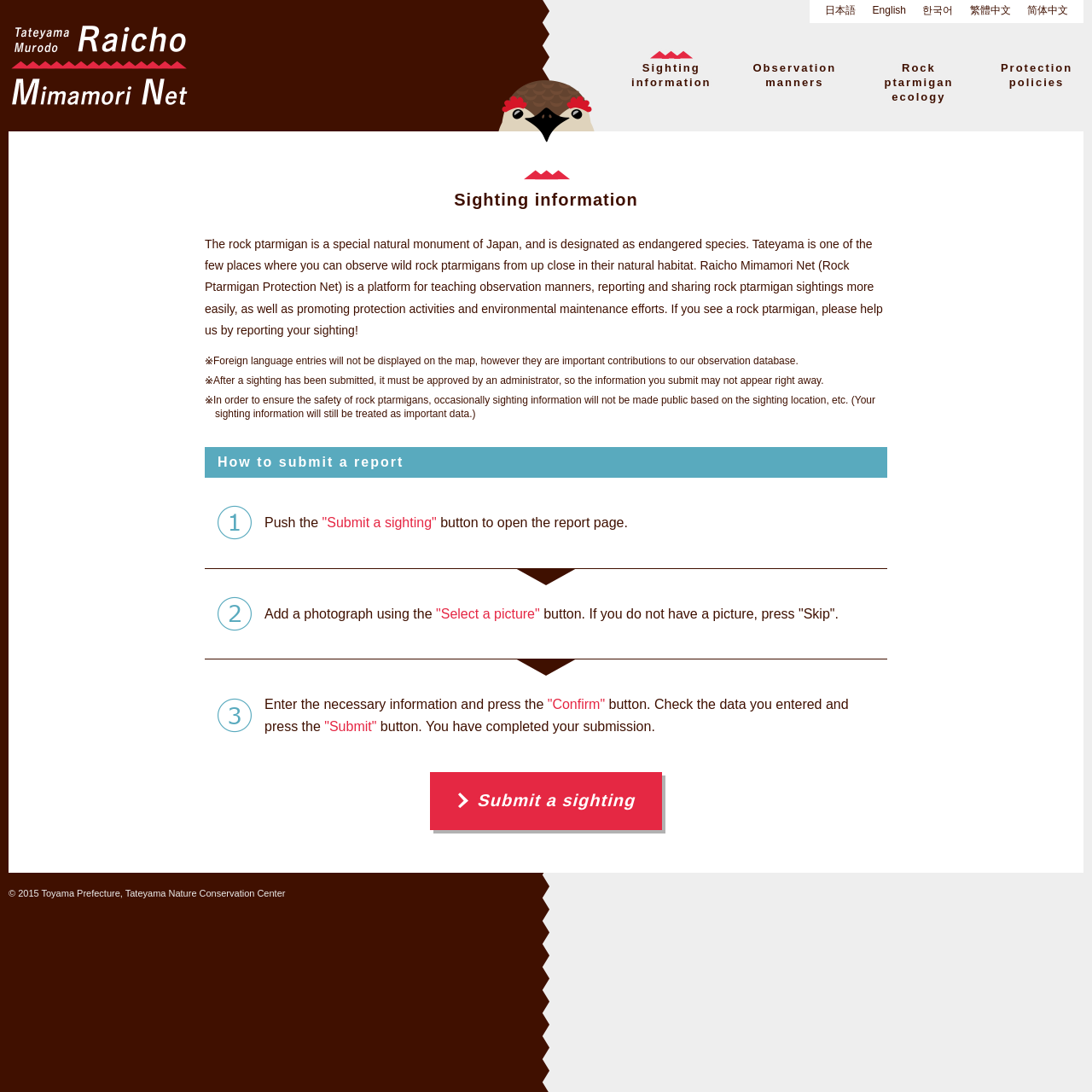Locate the UI element described by Observation manners in the provided webpage screenshot. Return the bounding box coordinates in the format (top-left x, top-left y, bottom-right x, bottom-right y), ensuring all values are between 0 and 1.

[0.67, 0.041, 0.785, 0.098]